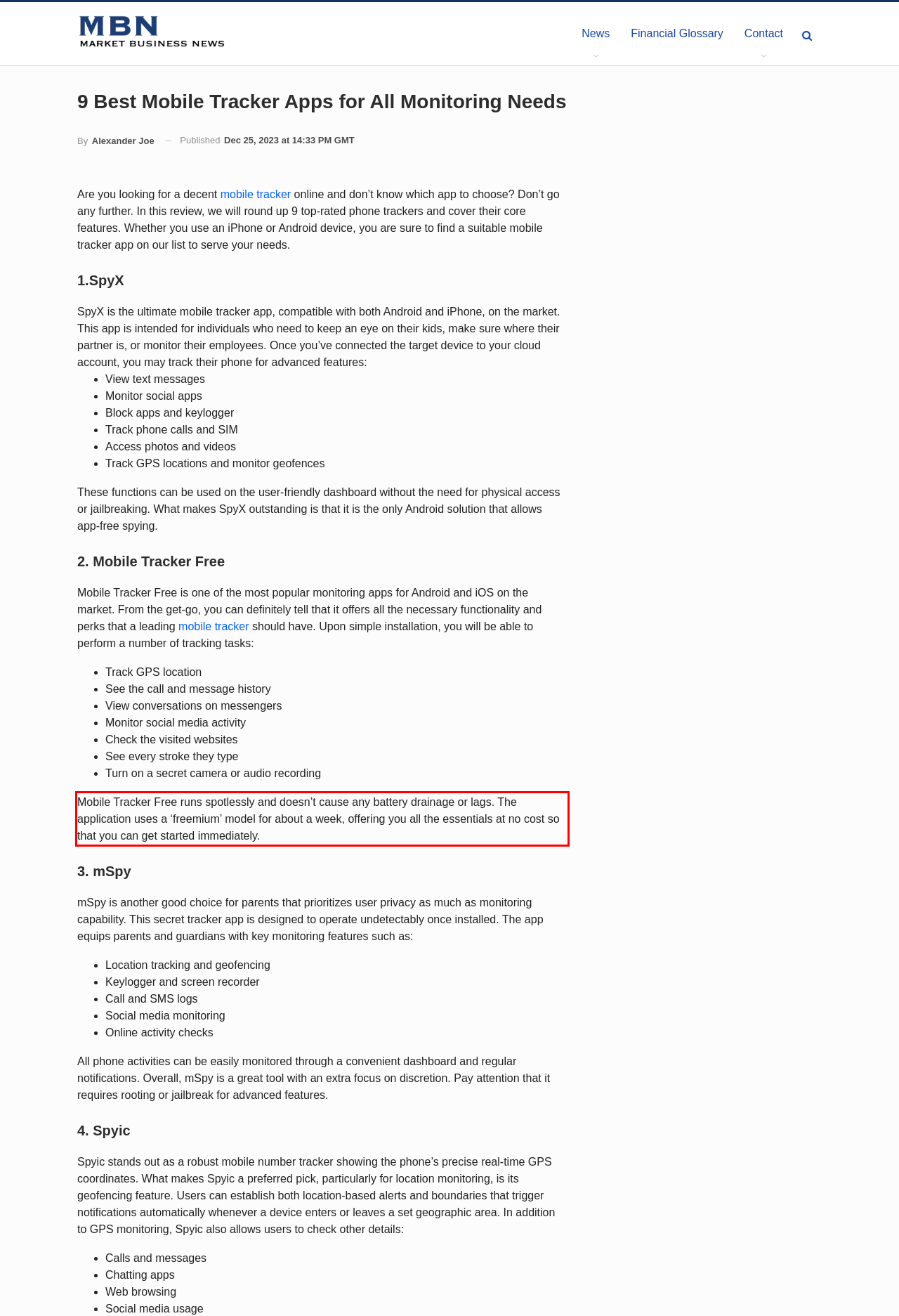Locate the red bounding box in the provided webpage screenshot and use OCR to determine the text content inside it.

Mobile Tracker Free runs spotlessly and doesn’t cause any battery drainage or lags. The application uses a ‘freemium’ model for about a week, offering you all the essentials at no cost so that you can get started immediately.